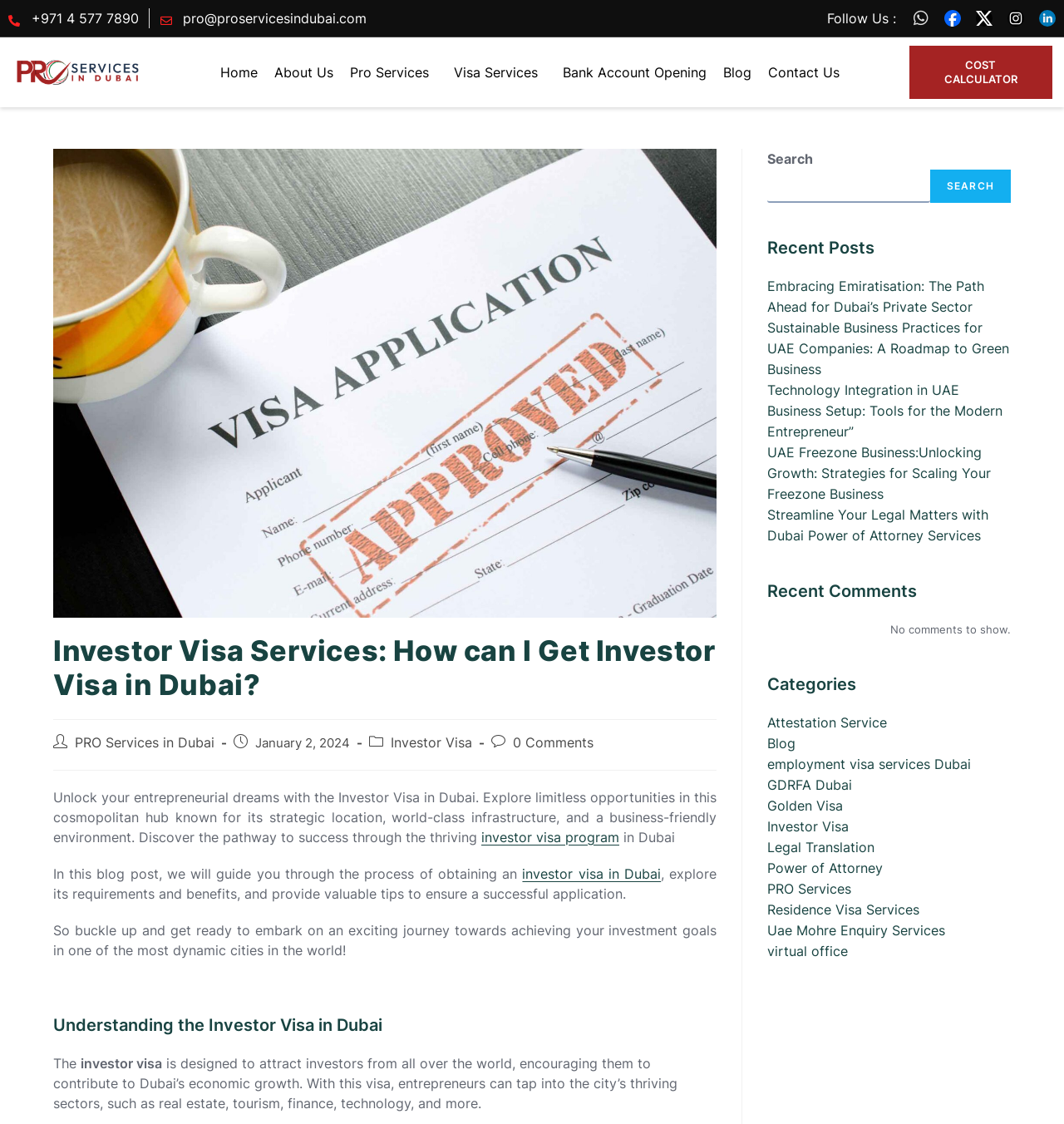Determine the bounding box coordinates for the HTML element mentioned in the following description: "Blog". The coordinates should be a list of four floats ranging from 0 to 1, represented as [left, top, right, bottom].

[0.721, 0.654, 0.748, 0.668]